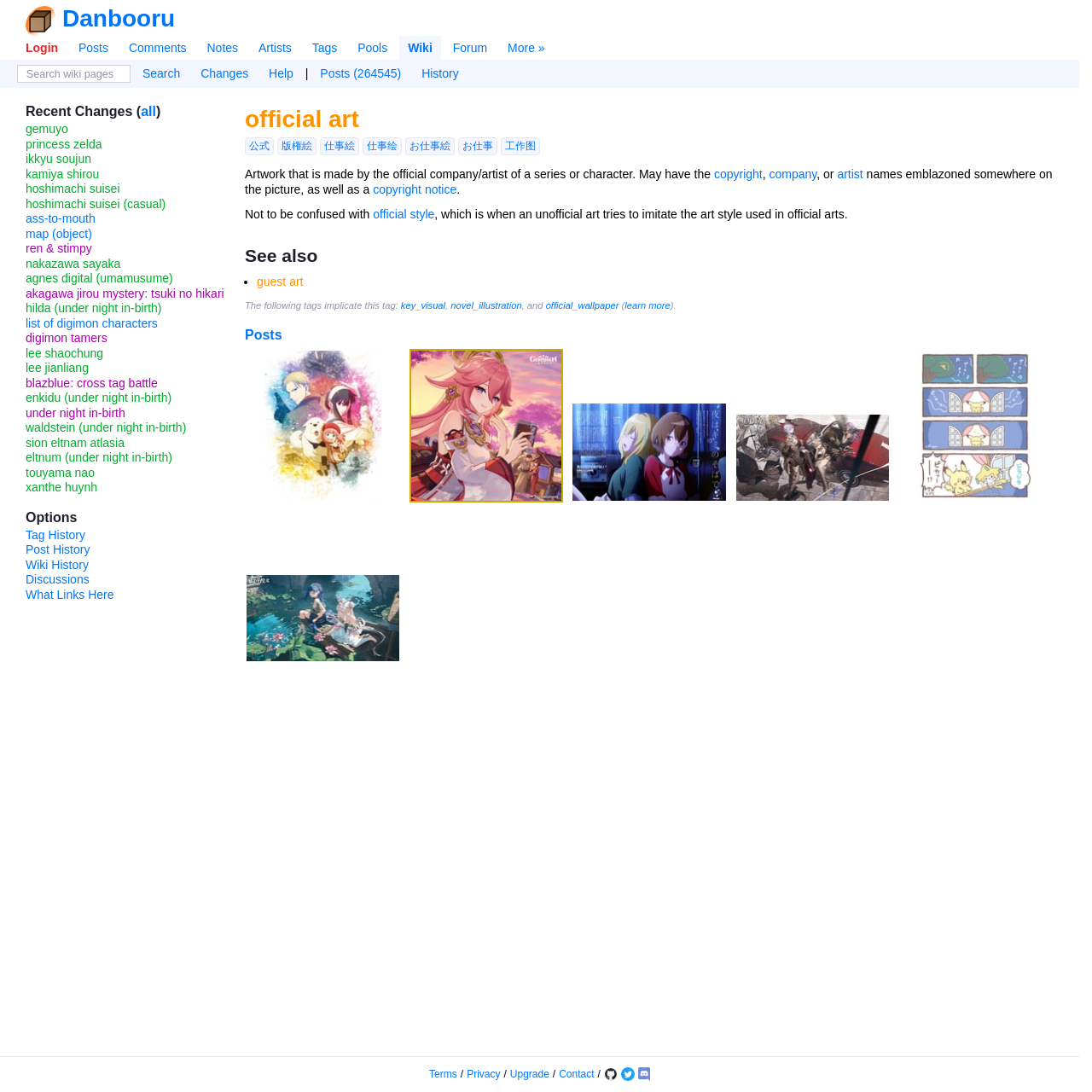Explain the webpage in detail, including its primary components.

This webpage is about the "Official Art Wiki" and appears to be a database of artwork created by official companies or artists of various series or characters. 

At the top of the page, there is a navigation menu with links to "Login", "Posts", "Comments", "Notes", "Artists", "Tags", "Pools", "Wiki", "Forum", and "More". Below this menu, there is a search bar with a "Search wiki pages" placeholder text and a "Search" button.

The main content of the page is divided into several sections. On the left side, there is a list of links to recent changes, including "all", "gemuyo", "princess zelda", and many others. These links are grouped under a heading "Recent Changes (all)".

To the right of the recent changes list, there is a section with a heading "Options" that contains links to "Tag History", "Post History", "Wiki History", "Discussions", and "What Links Here".

Below these sections, there is a heading "official art" with links to related tags, including "公式", "版权絵", "仕事絵", and others. 

The main content of the page is a descriptive text about official art, which explains that it is artwork created by the official company or artist of a series or character and may have the copyright, company, or artist names emblazoned somewhere on the picture. This text also clarifies that official art should not be confused with official style, which is when an unofficial art tries to imitate the art style used in official arts.

Finally, there is a "See also" section with a link to "guest art" and a list of tags that implicate the official art tag.